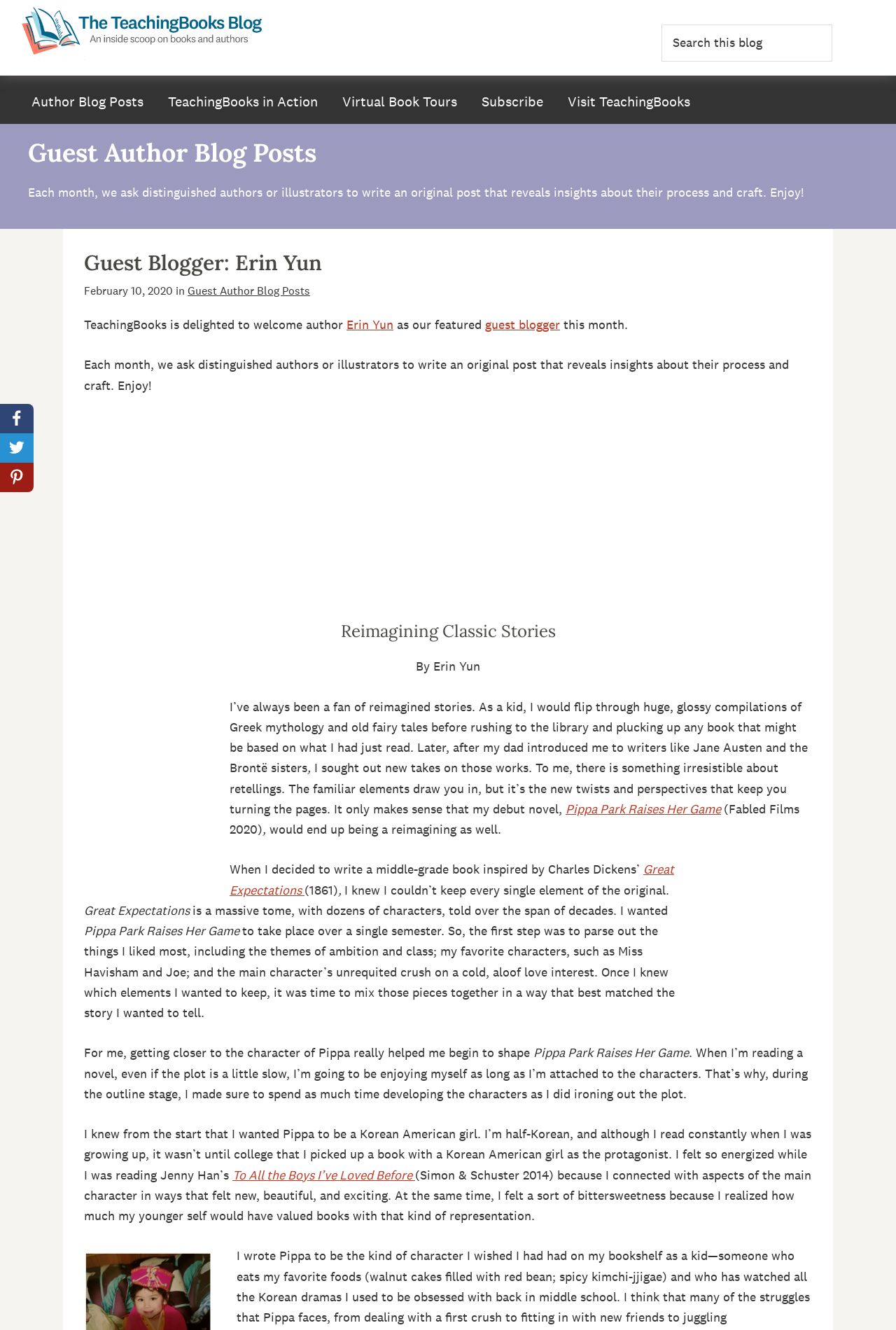Based on the element description Visit TeachingBooks, identify the bounding box coordinates for the UI element. The coordinates should be in the format (top-left x, top-left y, bottom-right x, bottom-right y) and within the 0 to 1 range.

[0.622, 0.065, 0.782, 0.088]